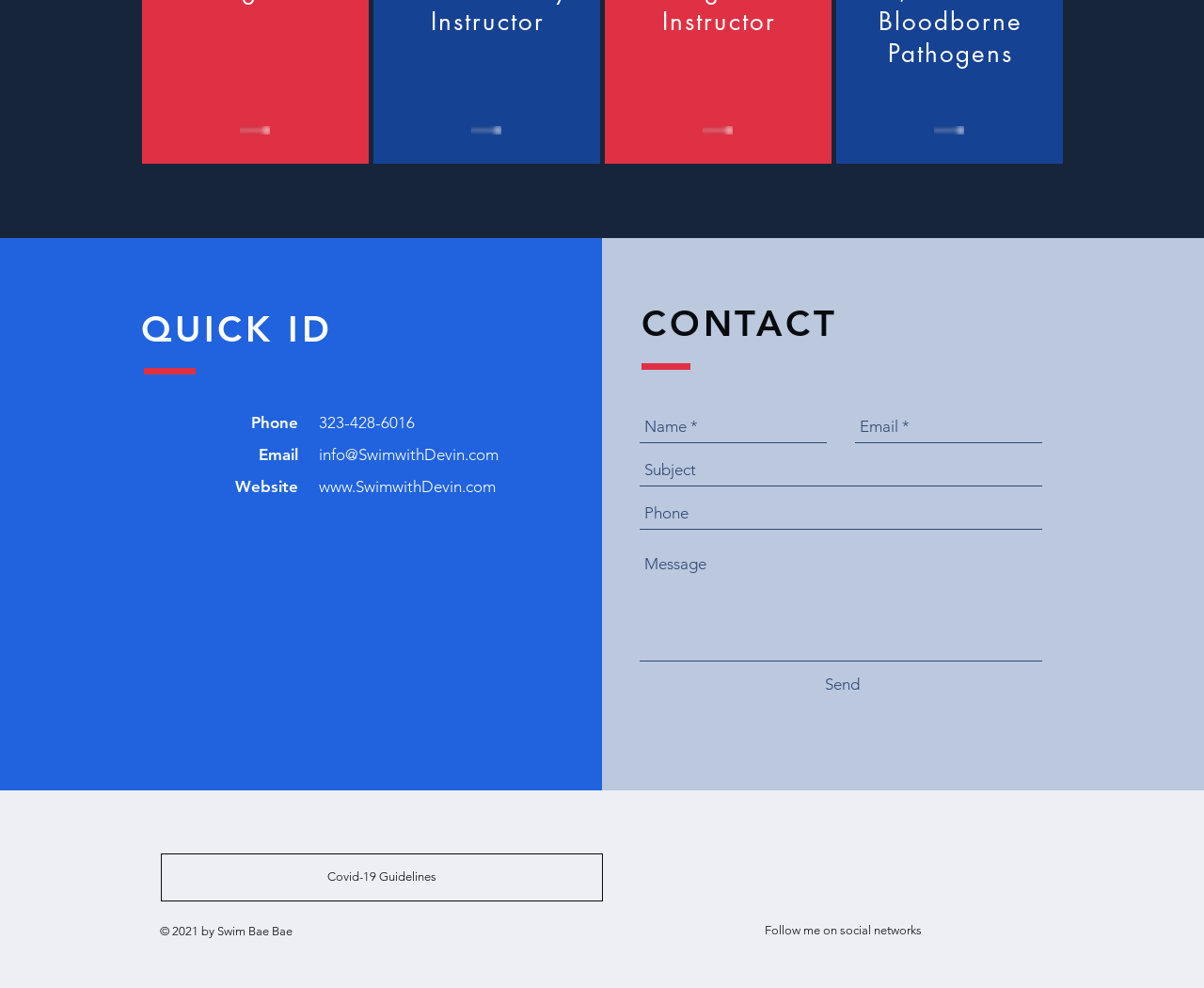Please give a short response to the question using one word or a phrase:
What is the purpose of the 'Send' button?

To send a message